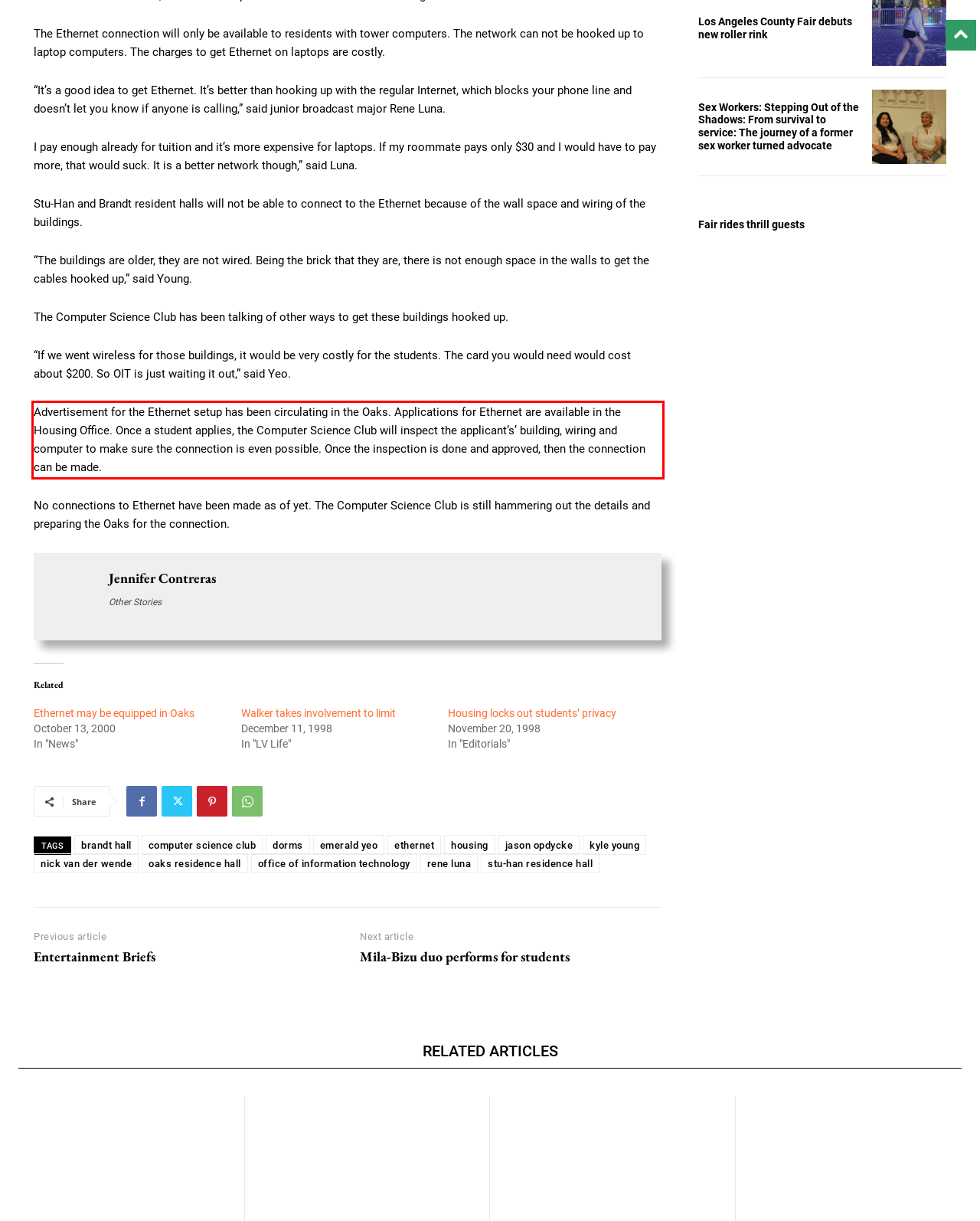Given a webpage screenshot, identify the text inside the red bounding box using OCR and extract it.

Advertisement for the Ethernet setup has been circulating in the Oaks. Applications for Ethernet are available in the Housing Office. Once a student applies, the Computer Science Club will inspect the applicant’s’ building, wiring and computer to make sure the connection is even possible. Once the inspection is done and approved, then the connection can be made.